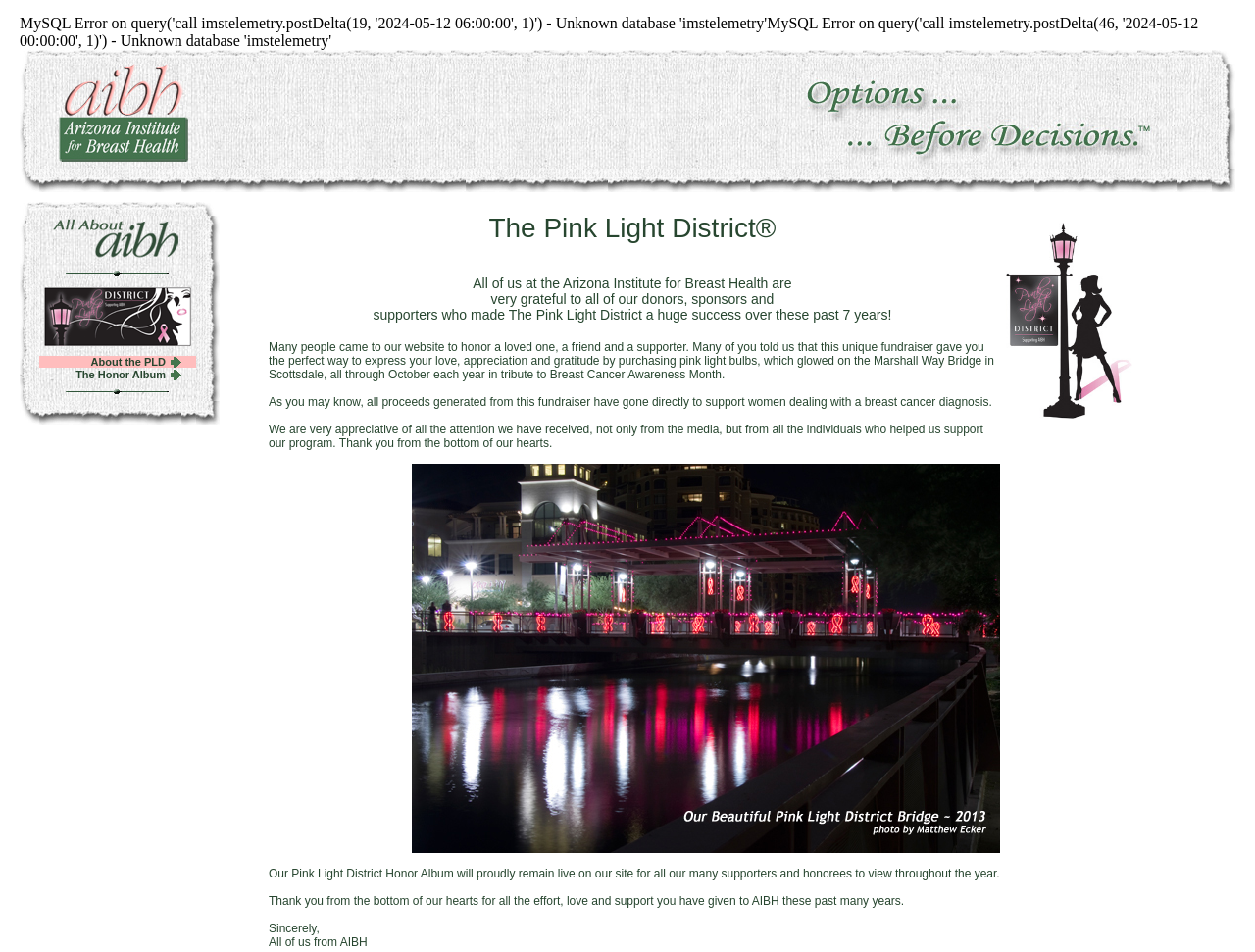Predict the bounding box coordinates of the UI element that matches this description: "The Honor Album". The coordinates should be in the format [left, top, right, bottom] with each value between 0 and 1.

[0.031, 0.387, 0.156, 0.4]